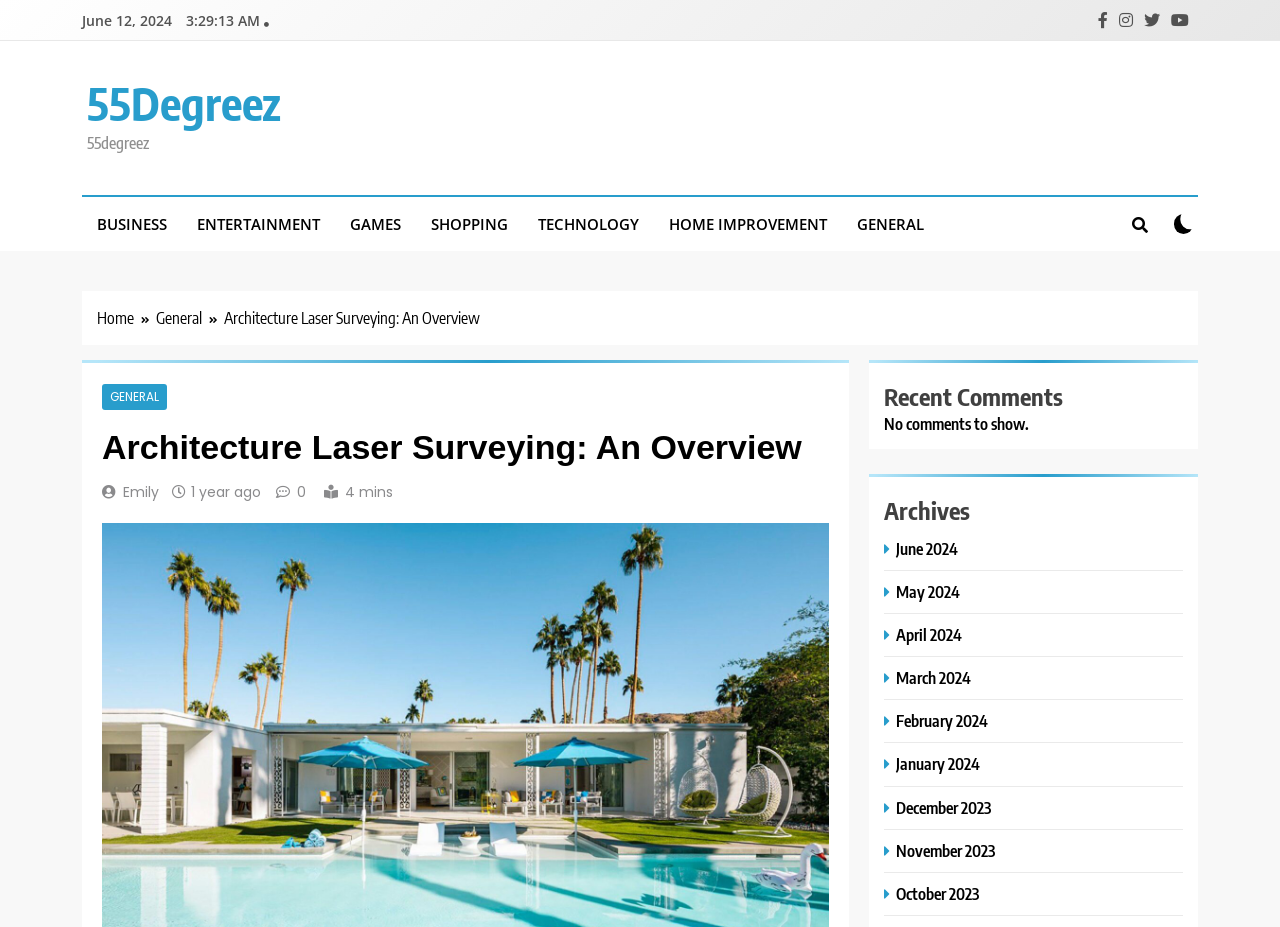Using the format (top-left x, top-left y, bottom-right x, bottom-right y), provide the bounding box coordinates for the described UI element. All values should be floating point numbers between 0 and 1: 55Degreez

[0.068, 0.081, 0.22, 0.141]